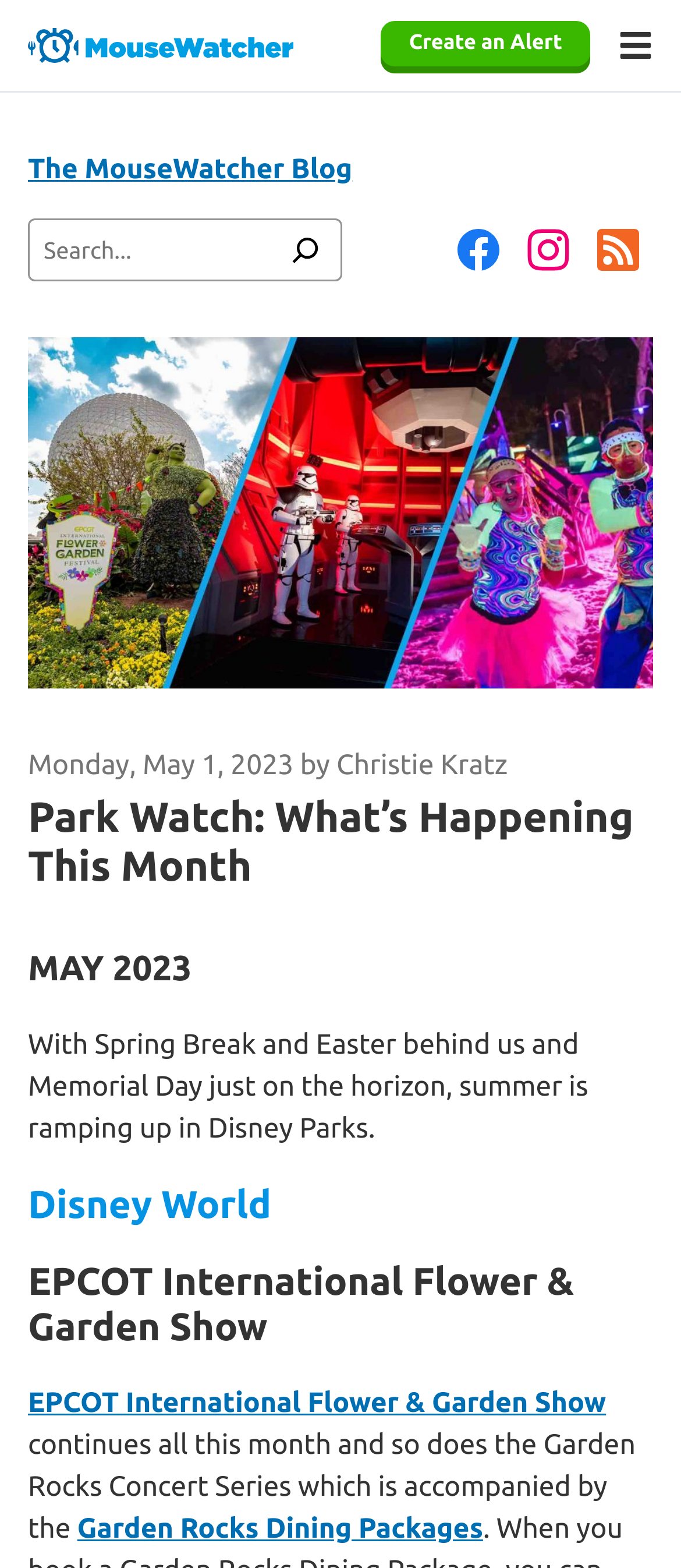Please locate the bounding box coordinates of the element that needs to be clicked to achieve the following instruction: "Create an Alert". The coordinates should be four float numbers between 0 and 1, i.e., [left, top, right, bottom].

[0.56, 0.013, 0.867, 0.042]